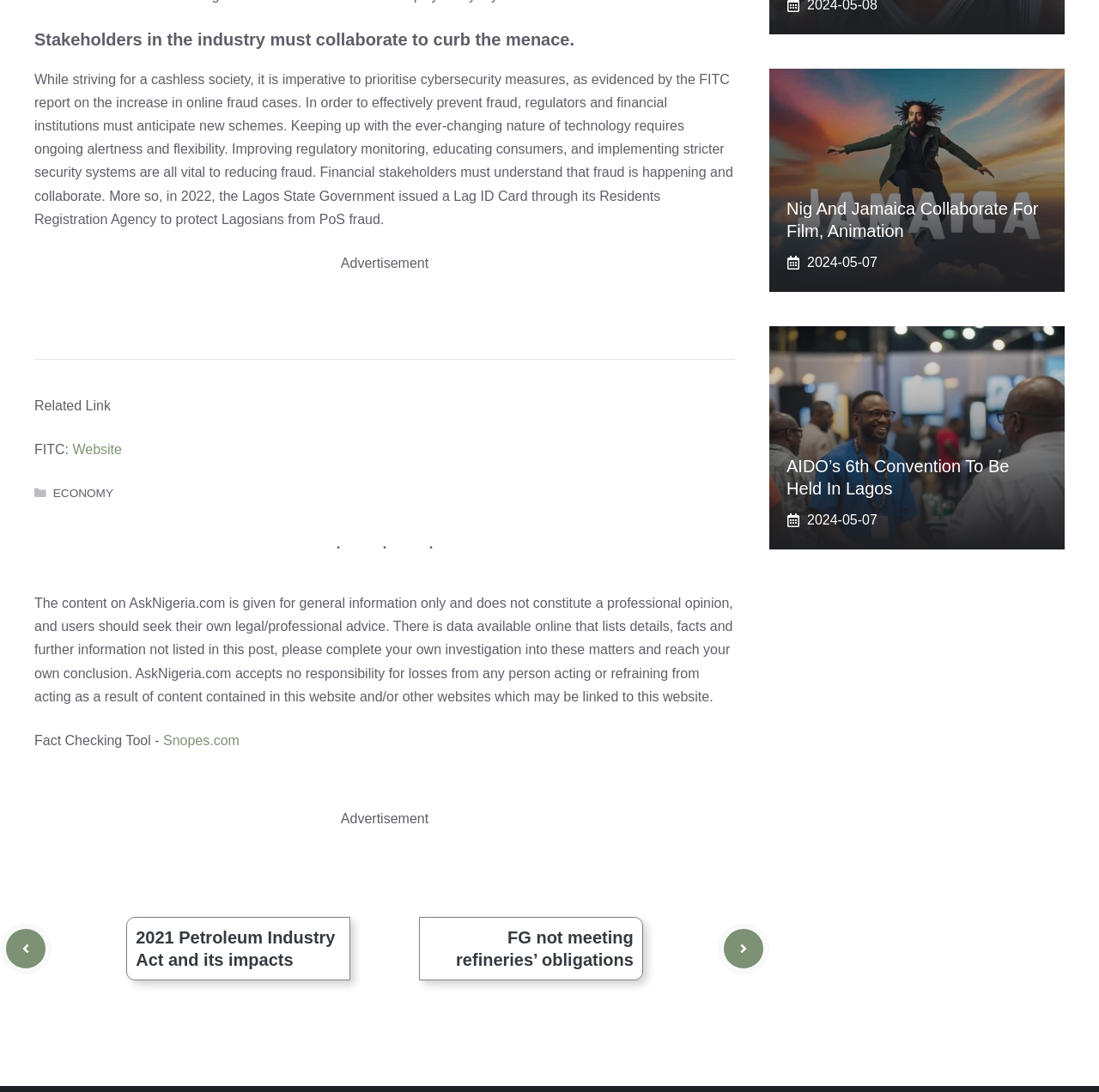Utilize the details in the image to thoroughly answer the following question: How many related links are there?

I counted the number of related links by looking at the section that says 'Related Link' and found two links, one to 'FITC:' and another to 'Website', so there are two related links.